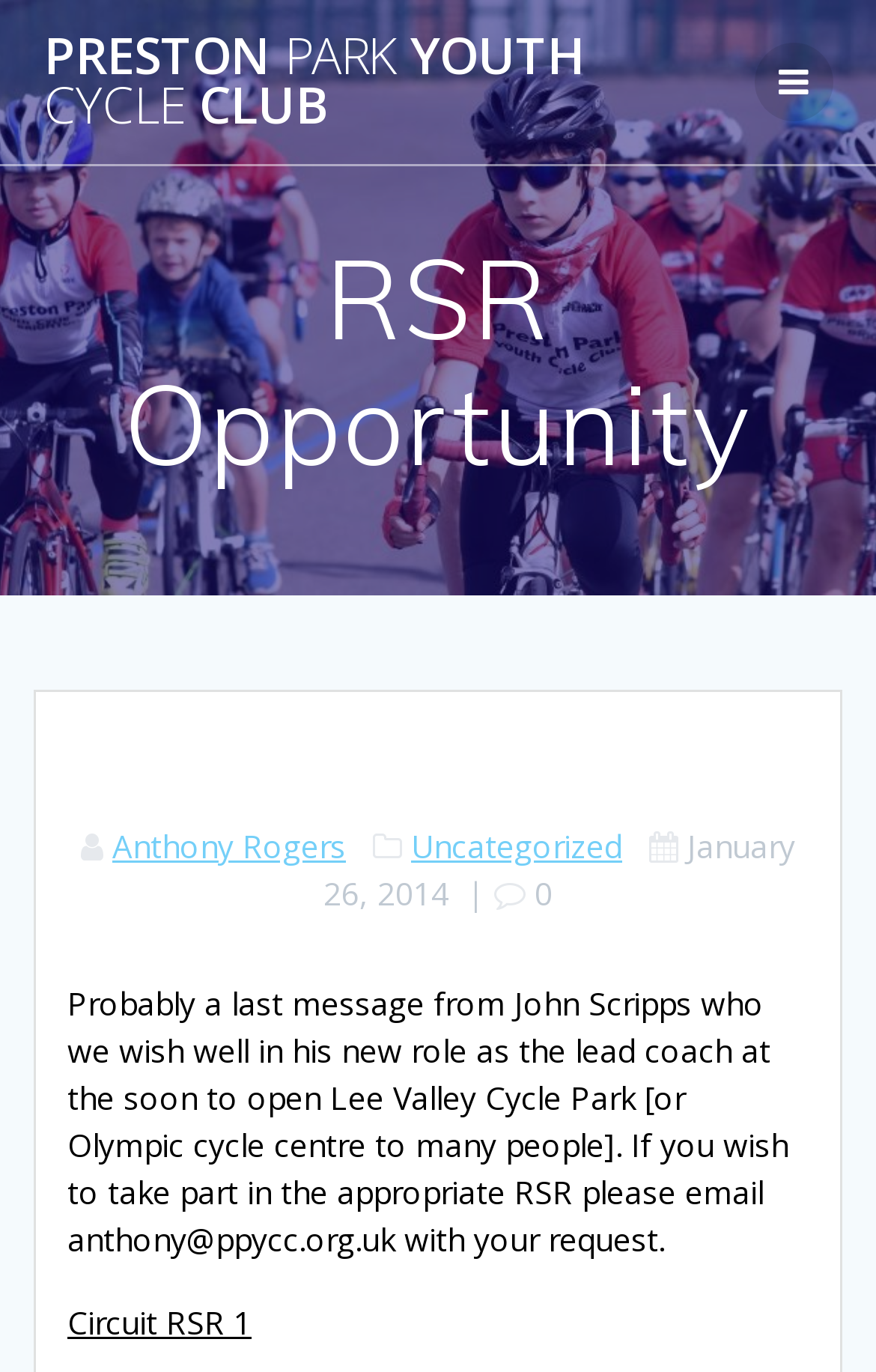Using the image as a reference, answer the following question in as much detail as possible:
What is the date of the article?

The date of the article can be found by looking at the StaticText element with the text 'January 26, 2014', which is located below the link element with the text 'Anthony Rogers'.